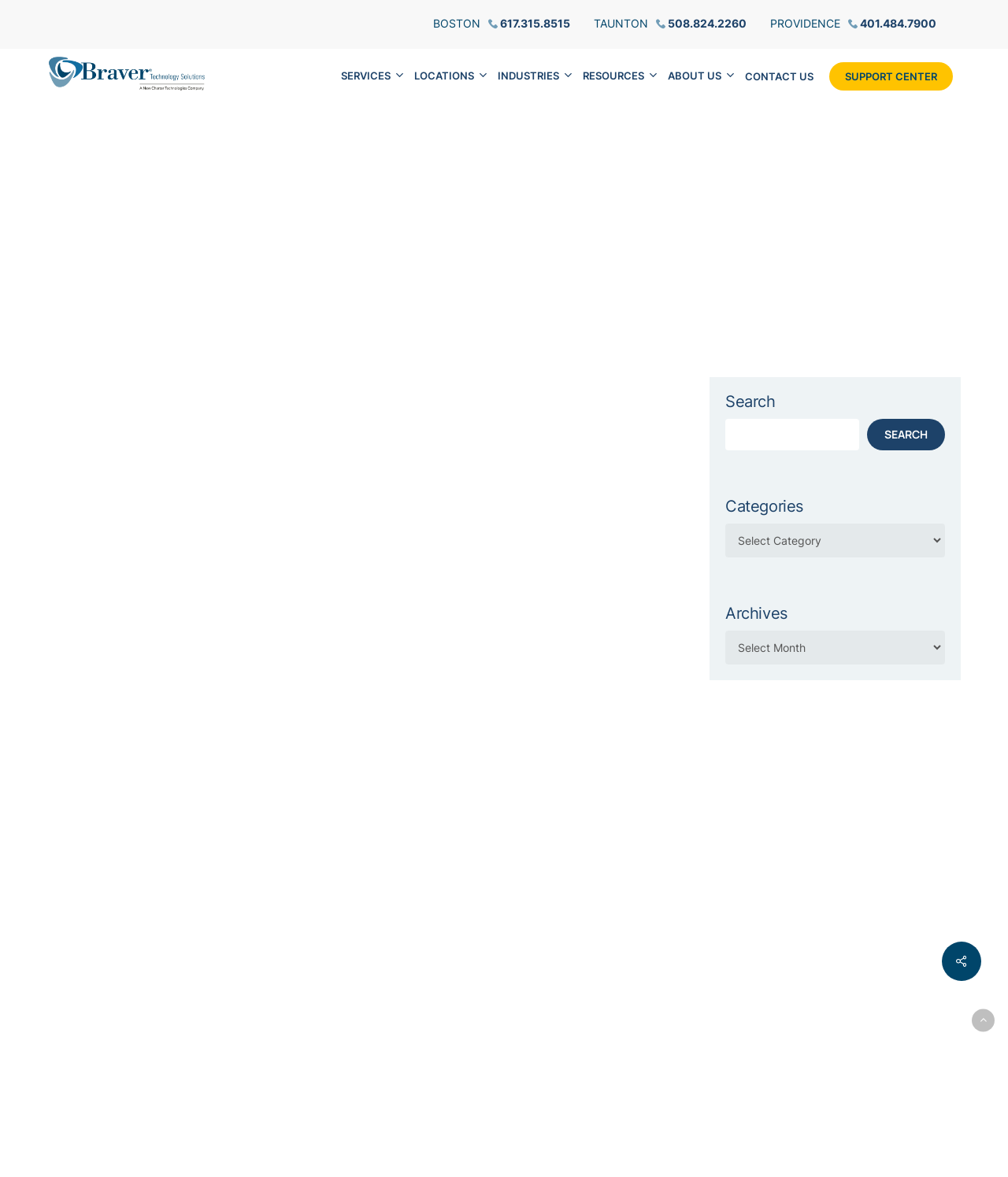Find the bounding box coordinates of the clickable region needed to perform the following instruction: "Explore industries served by Braver Technology Solutions". The coordinates should be provided as four float numbers between 0 and 1, i.e., [left, top, right, bottom].

[0.486, 0.06, 0.57, 0.07]